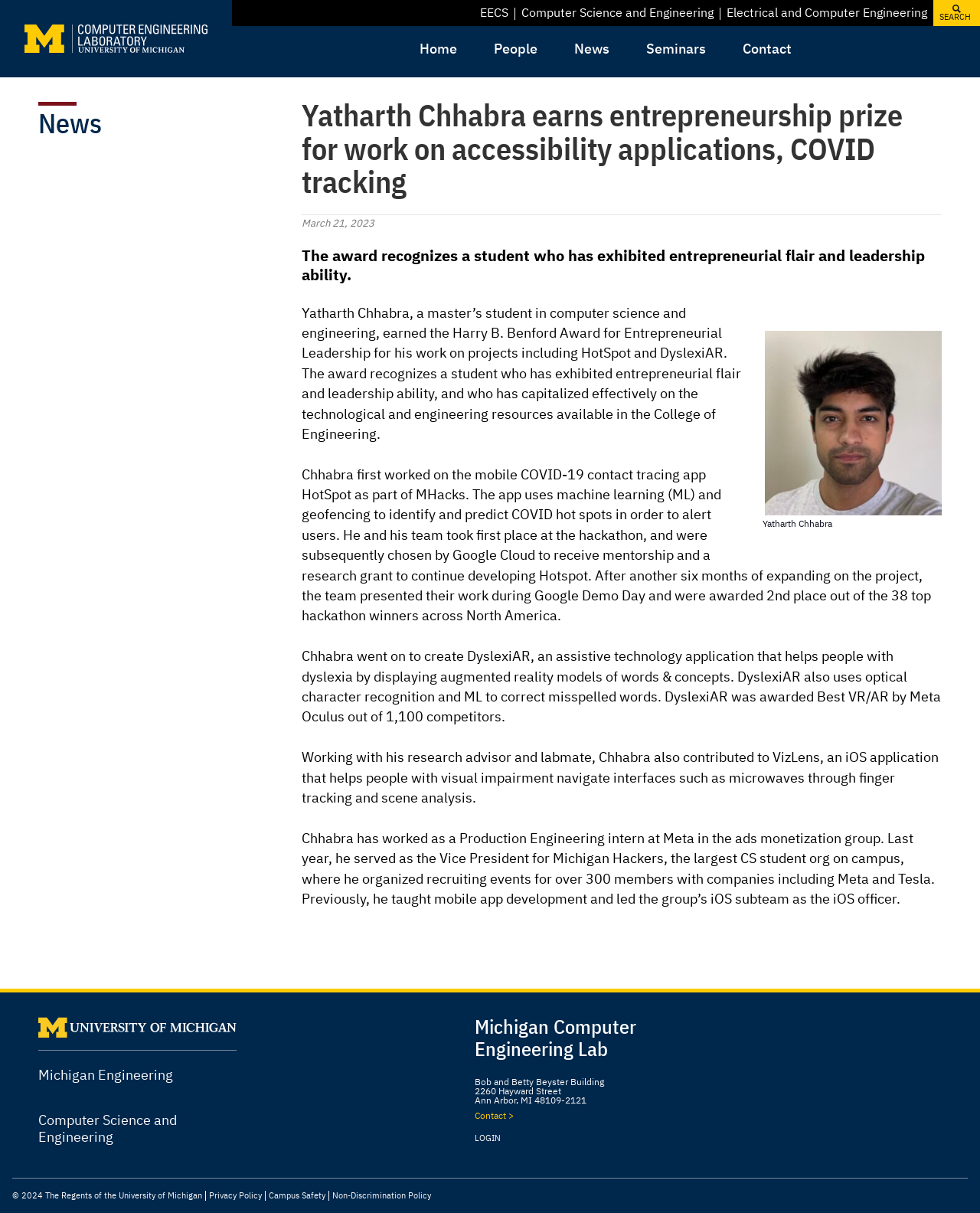What is the name of the award mentioned in the article?
Please provide a single word or phrase based on the screenshot.

Harry B. Benford Award